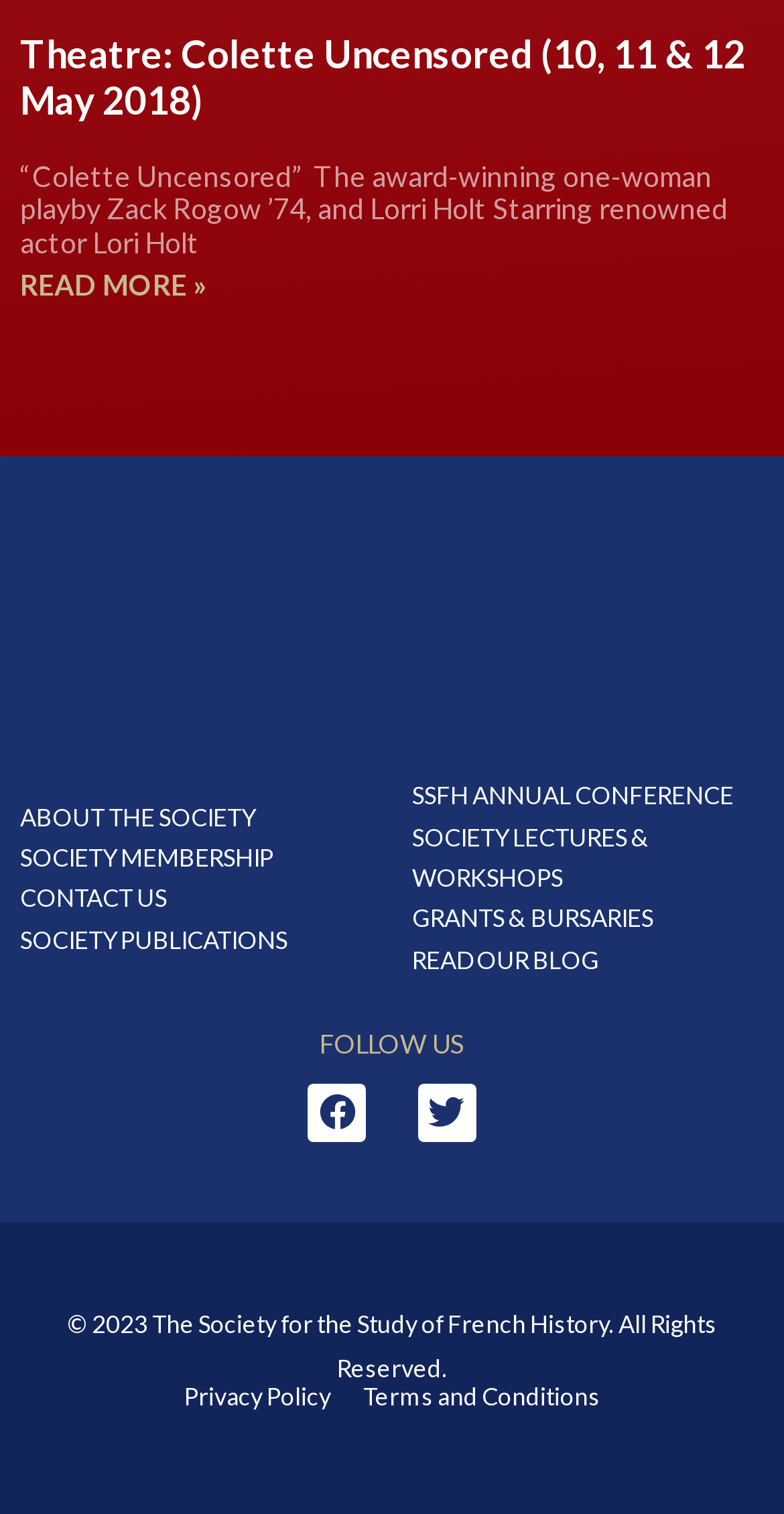Determine the bounding box coordinates of the area to click in order to meet this instruction: "Read more about Theatre: Colette Uncensored".

[0.026, 0.177, 0.264, 0.199]